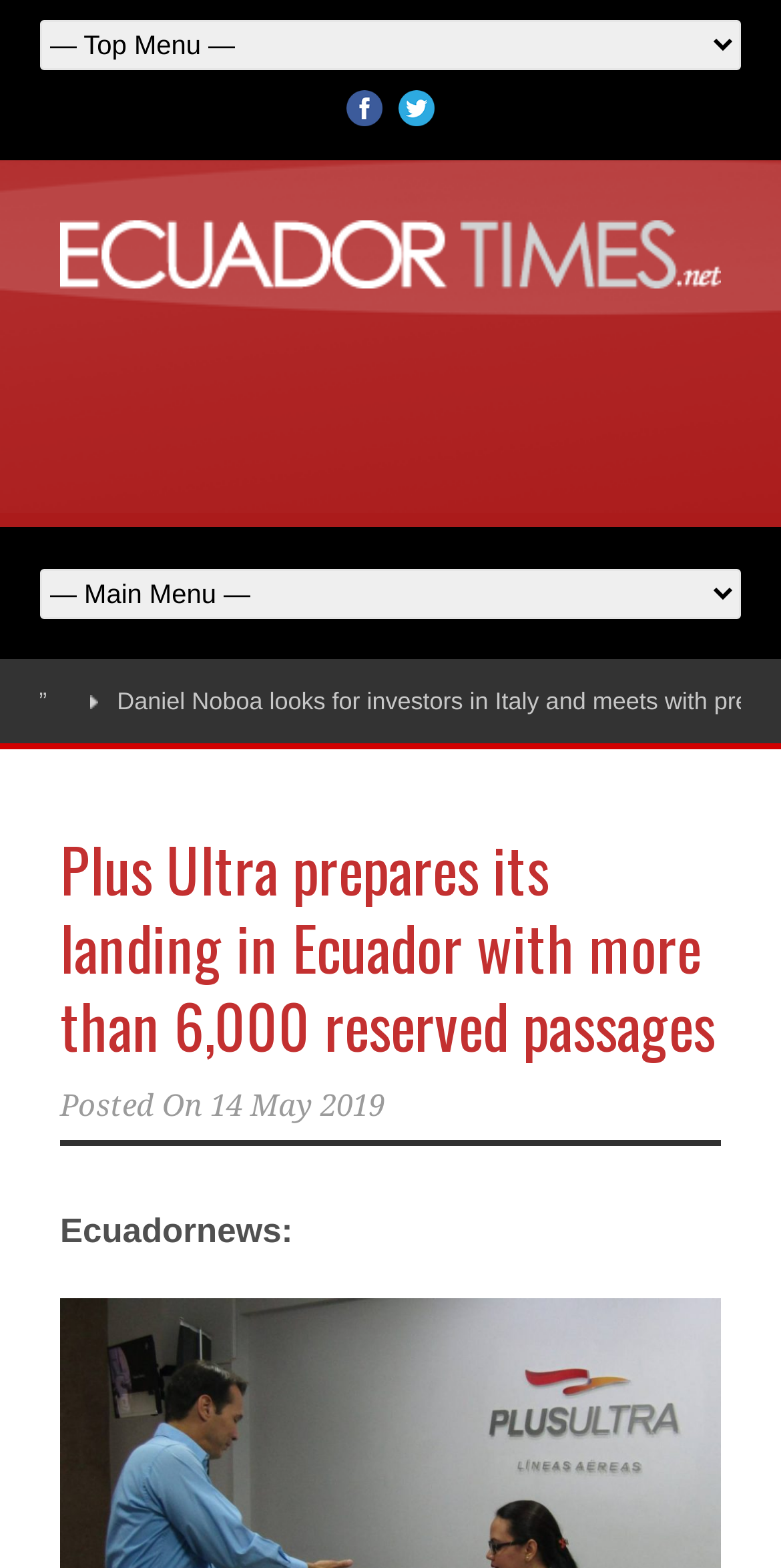Can you locate the main headline on this webpage and provide its text content?

Plus Ultra prepares its landing in Ecuador with more than 6,000 reserved passages